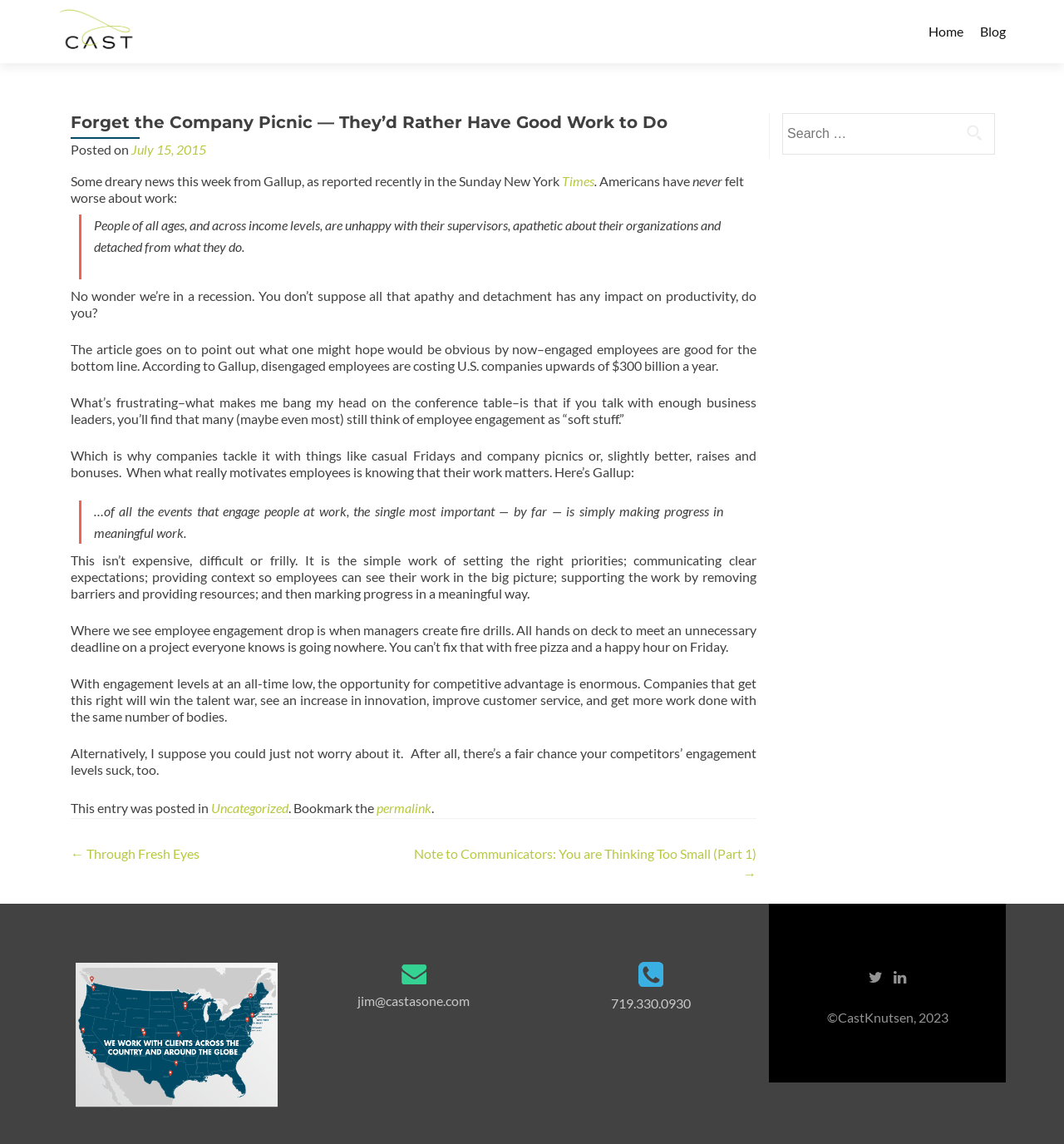Please answer the following question using a single word or phrase: 
What is the purpose of the search box?

To search the website